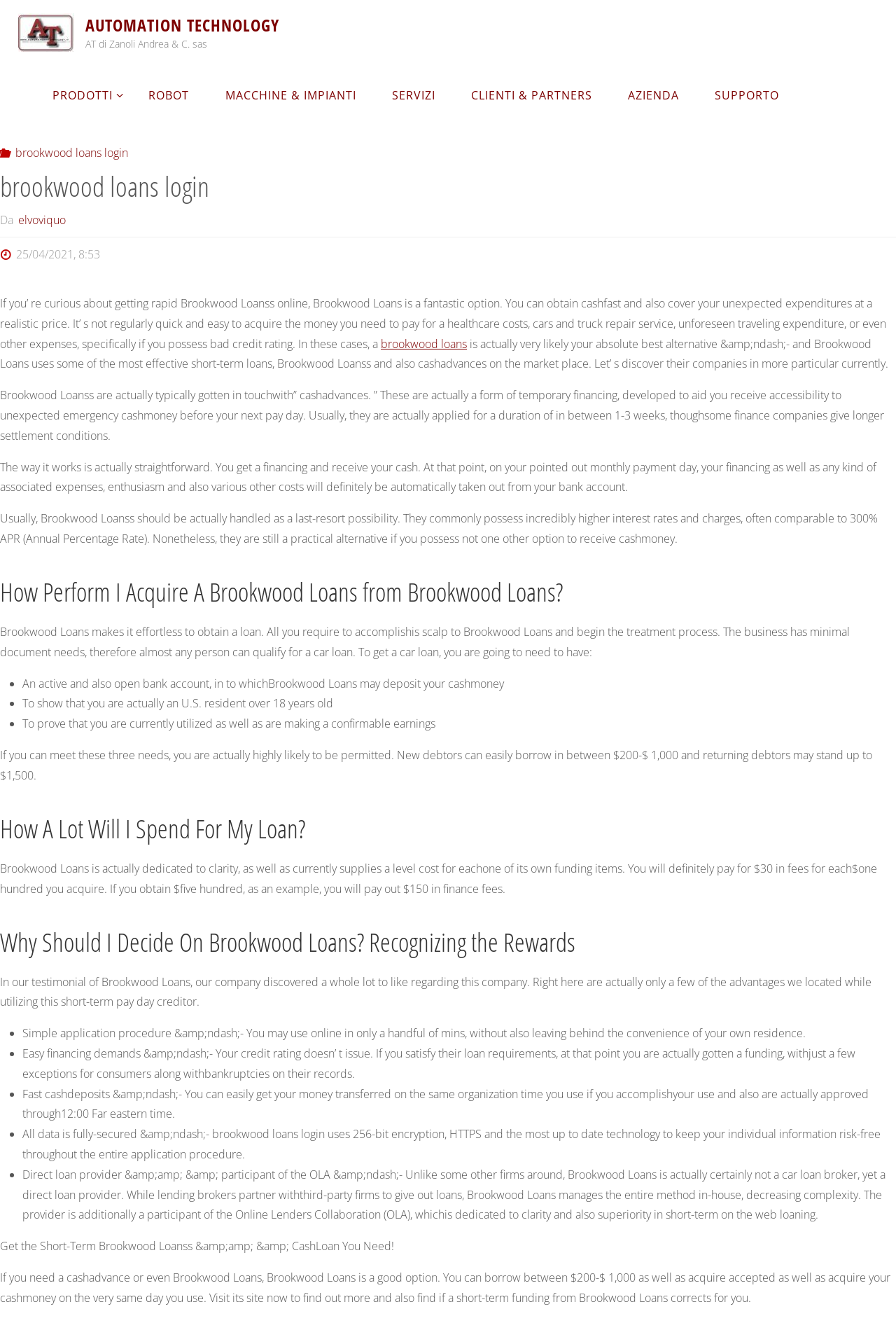Select the bounding box coordinates of the element I need to click to carry out the following instruction: "Read about How Perform I Acquire A Brookwood Loans from Brookwood Loans?".

[0.0, 0.432, 1.0, 0.458]